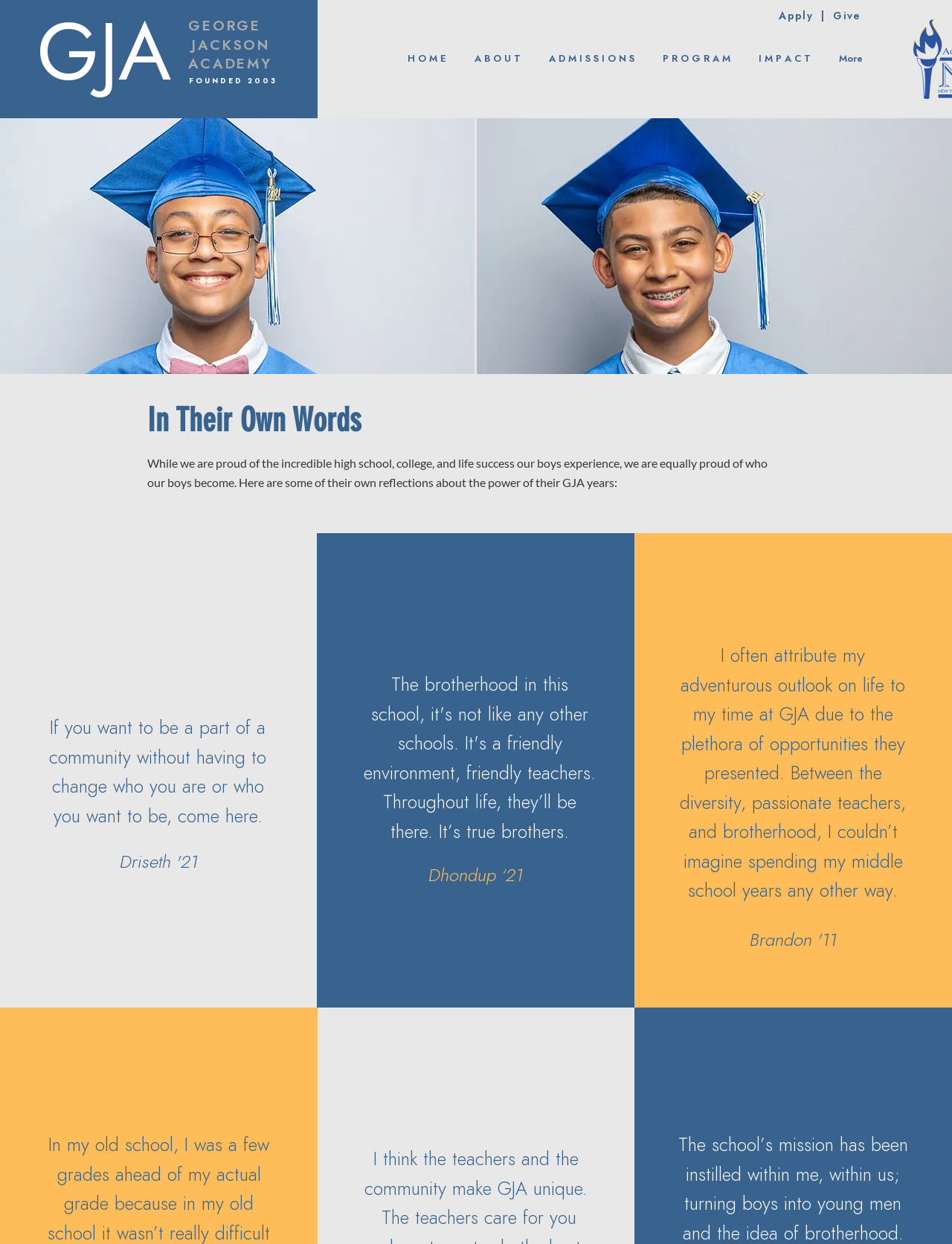Locate the bounding box coordinates of the clickable area to execute the instruction: "Learn about the school's founding". Provide the coordinates as four float numbers between 0 and 1, represented as [left, top, right, bottom].

[0.198, 0.062, 0.291, 0.069]